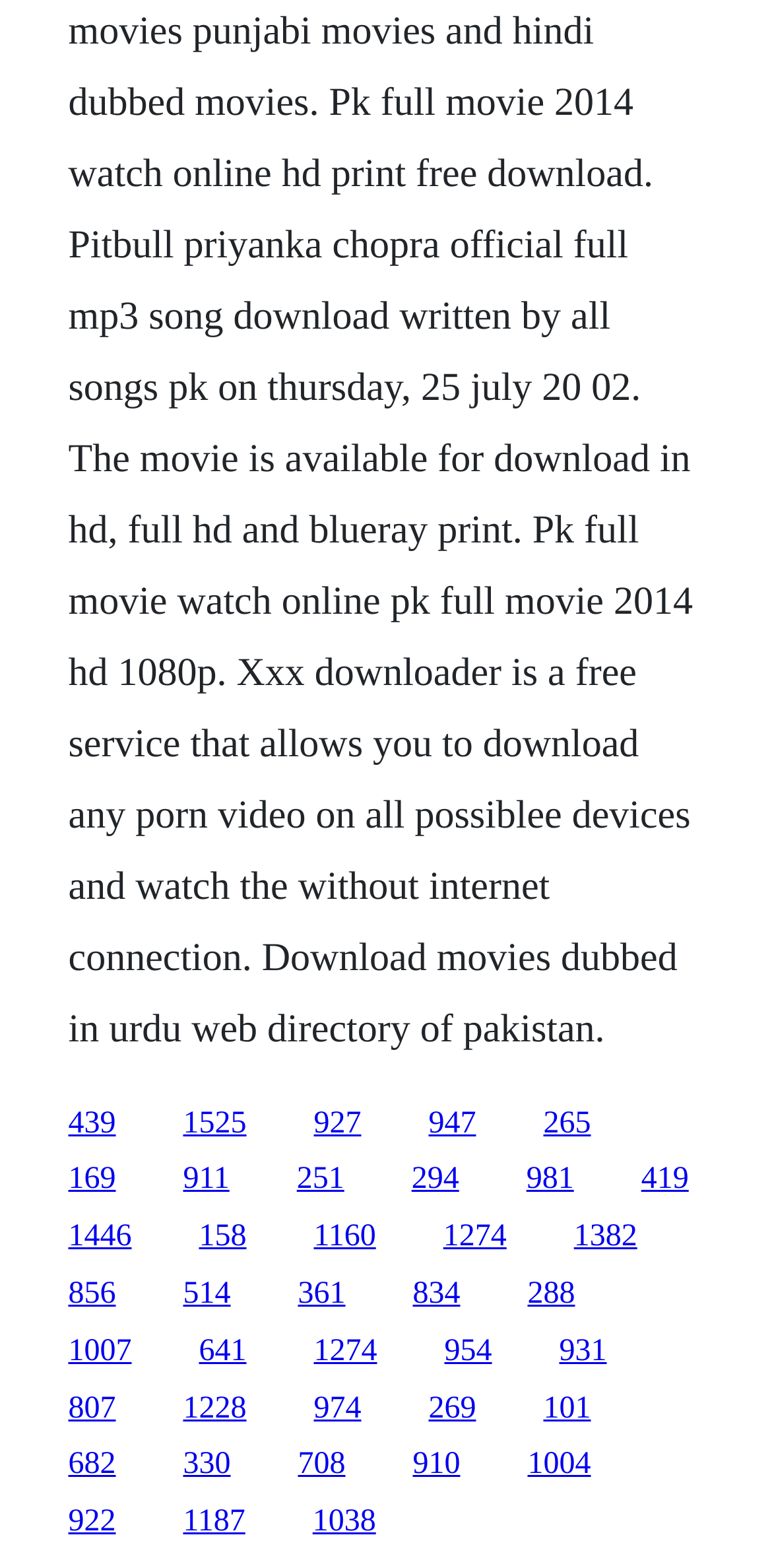Please answer the following question using a single word or phrase: 
What is the approximate width of each link?

0.06